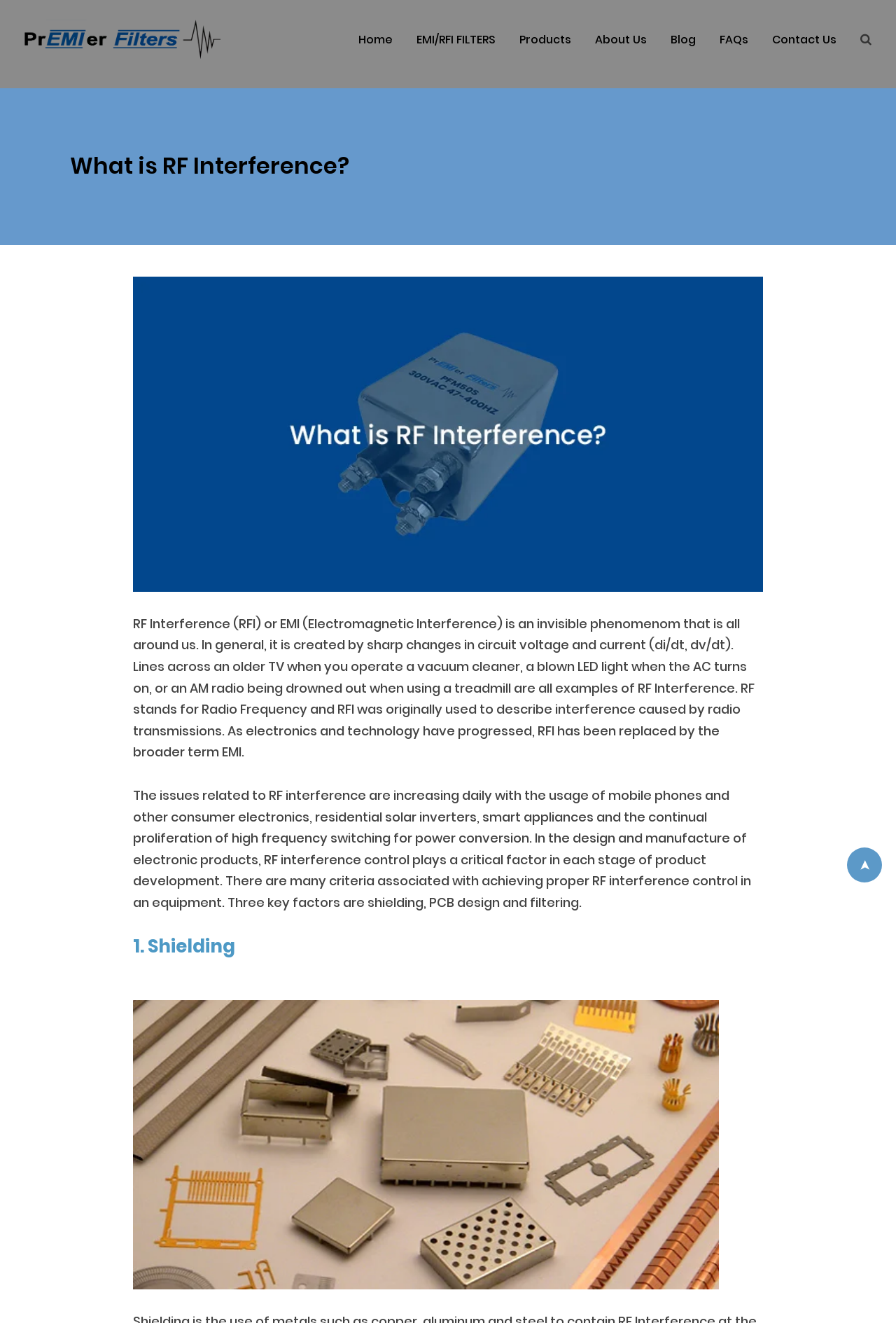Identify the bounding box coordinates of the specific part of the webpage to click to complete this instruction: "Learn about RF Interference".

[0.148, 0.209, 0.852, 0.447]